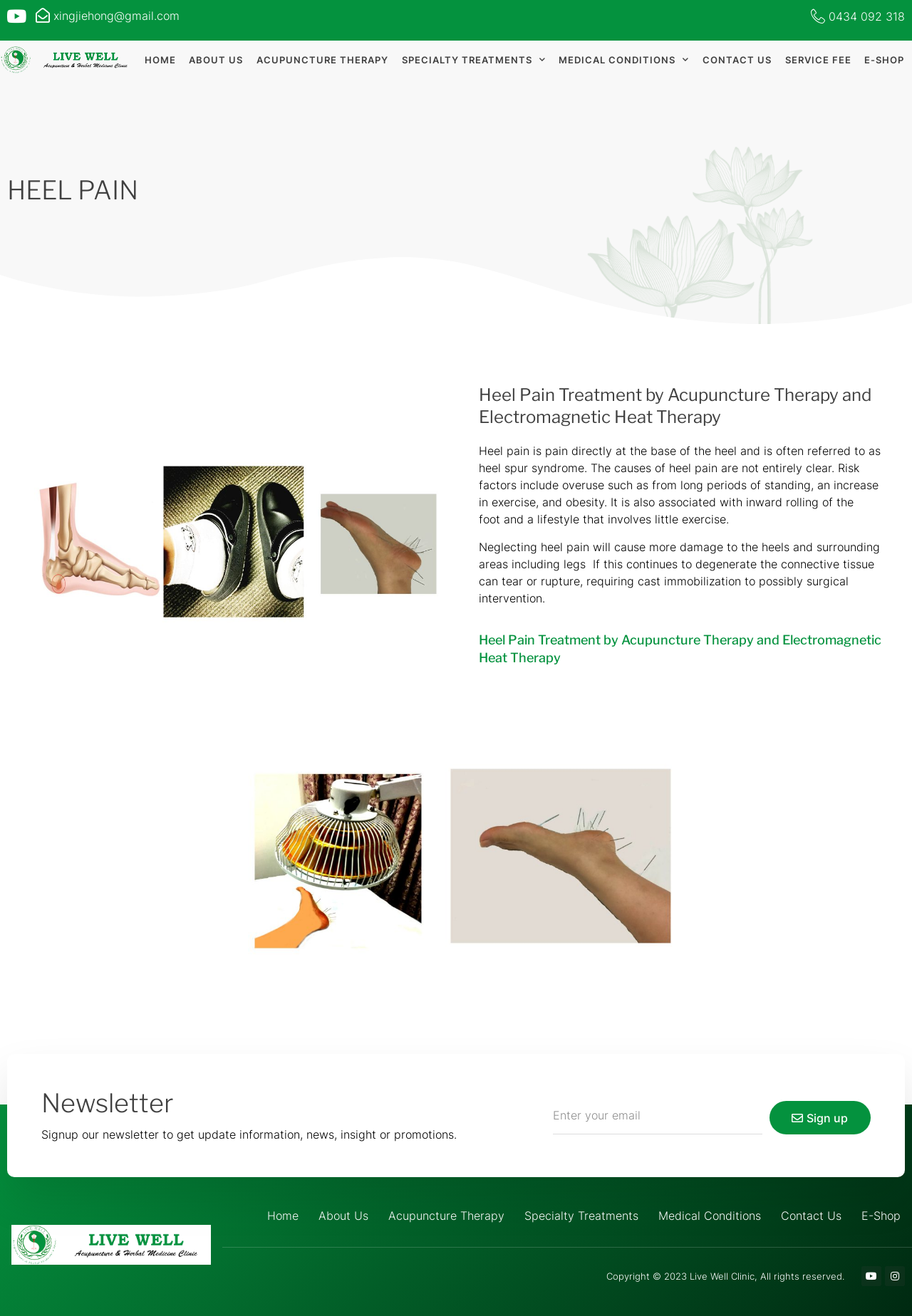What is the consequence of neglecting heel pain?
Observe the image and answer the question with a one-word or short phrase response.

Damage to heels and surrounding areas